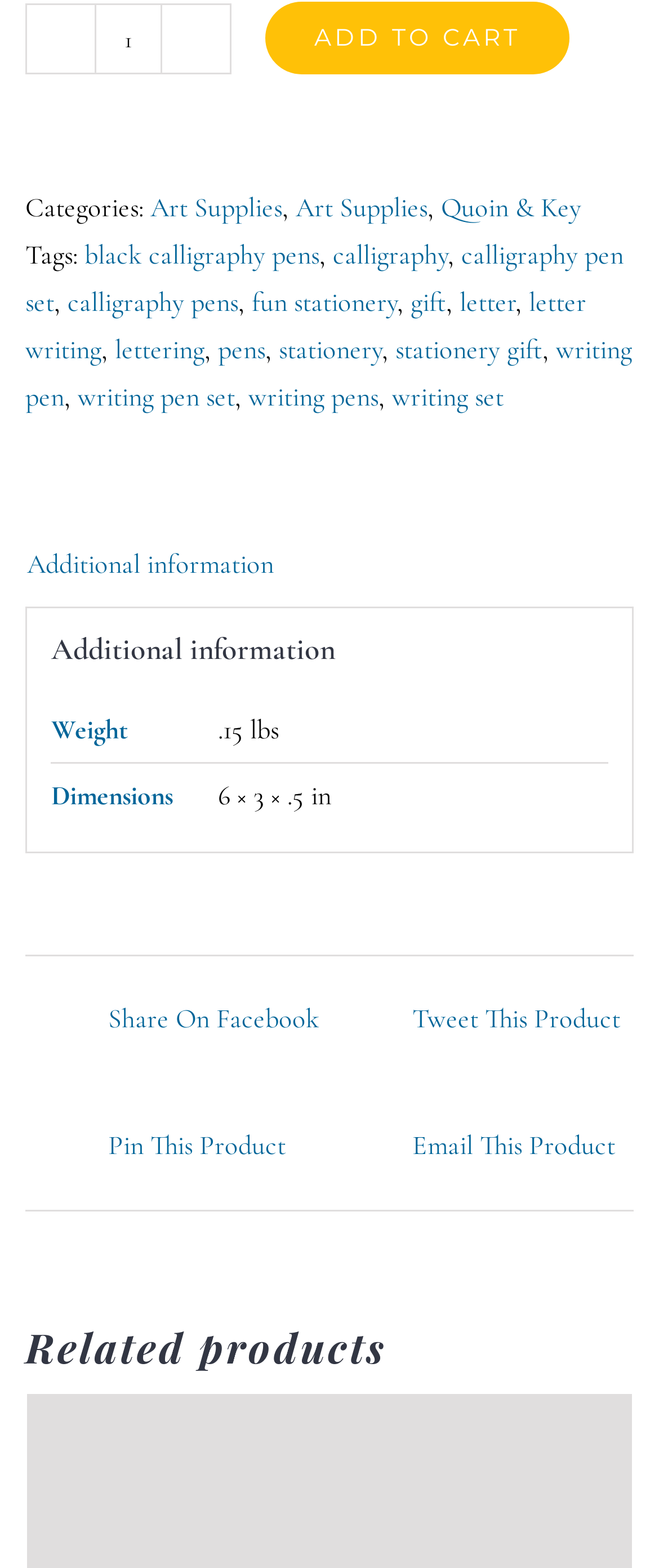Provide the bounding box coordinates for the UI element that is described by this text: "letter writing". The coordinates should be in the form of four float numbers between 0 and 1: [left, top, right, bottom].

[0.038, 0.183, 0.89, 0.234]